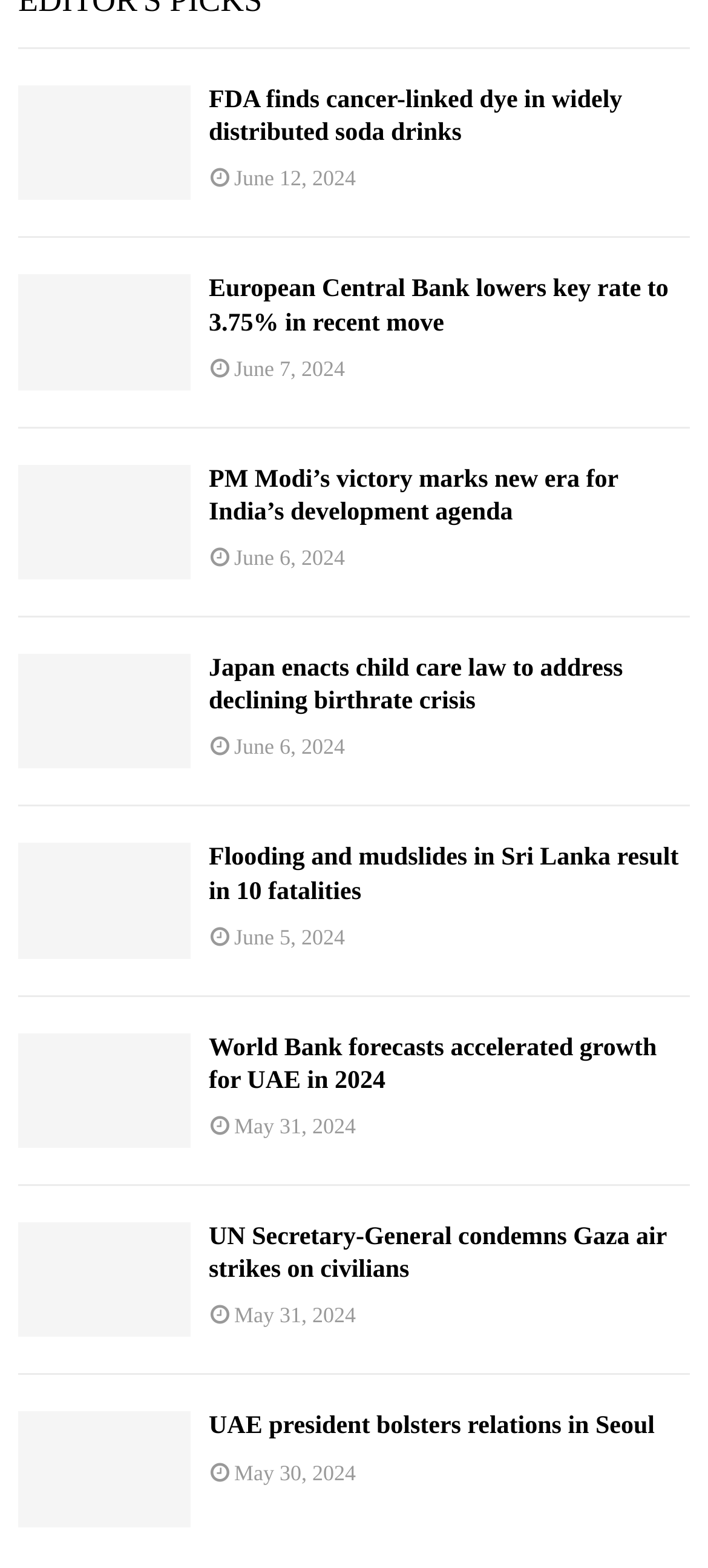Refer to the image and provide an in-depth answer to the question:
Are the articles sorted in chronological order?

The articles appear to be sorted in chronological order, with the most recent article at the top and the oldest at the bottom, as indicated by the time stamps.